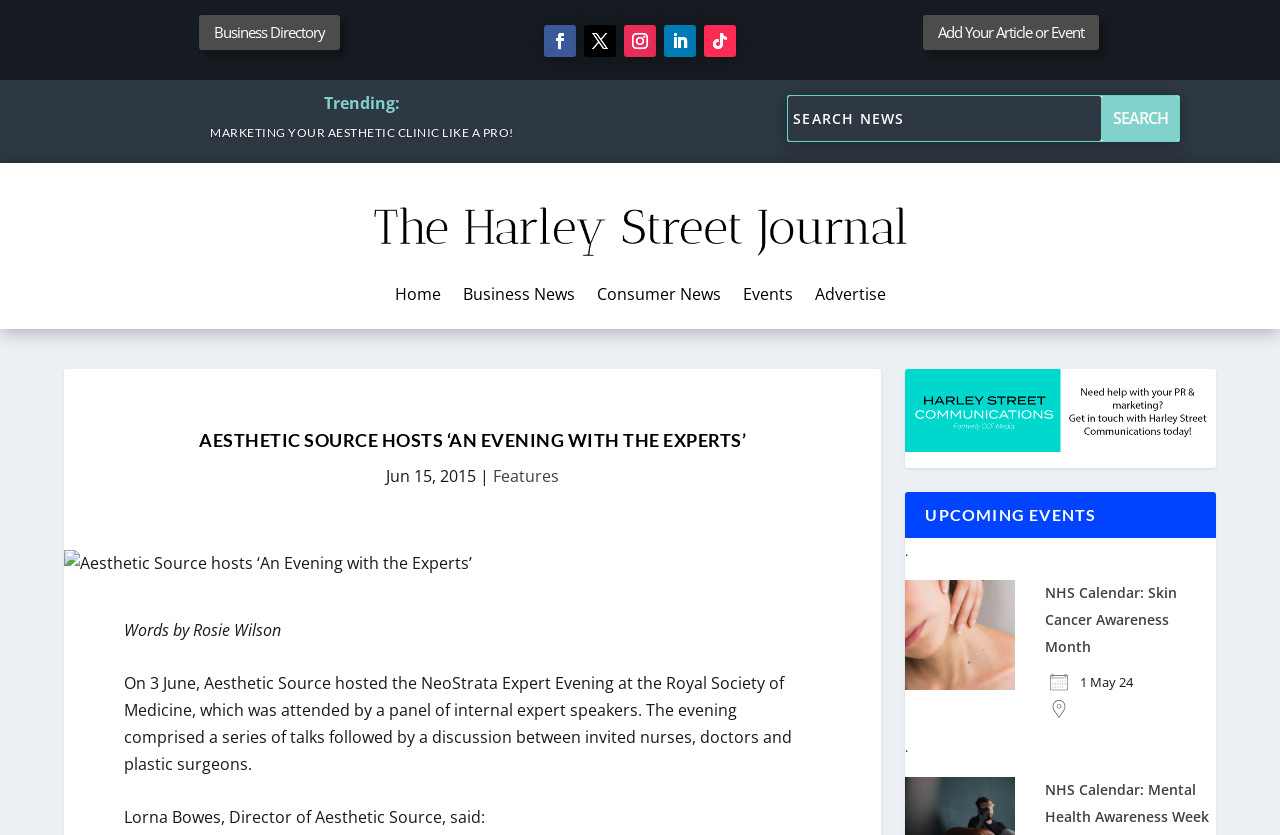Determine the bounding box coordinates of the section I need to click to execute the following instruction: "Go to the 'Home' page". Provide the coordinates as four float numbers between 0 and 1, i.e., [left, top, right, bottom].

[0.308, 0.344, 0.344, 0.37]